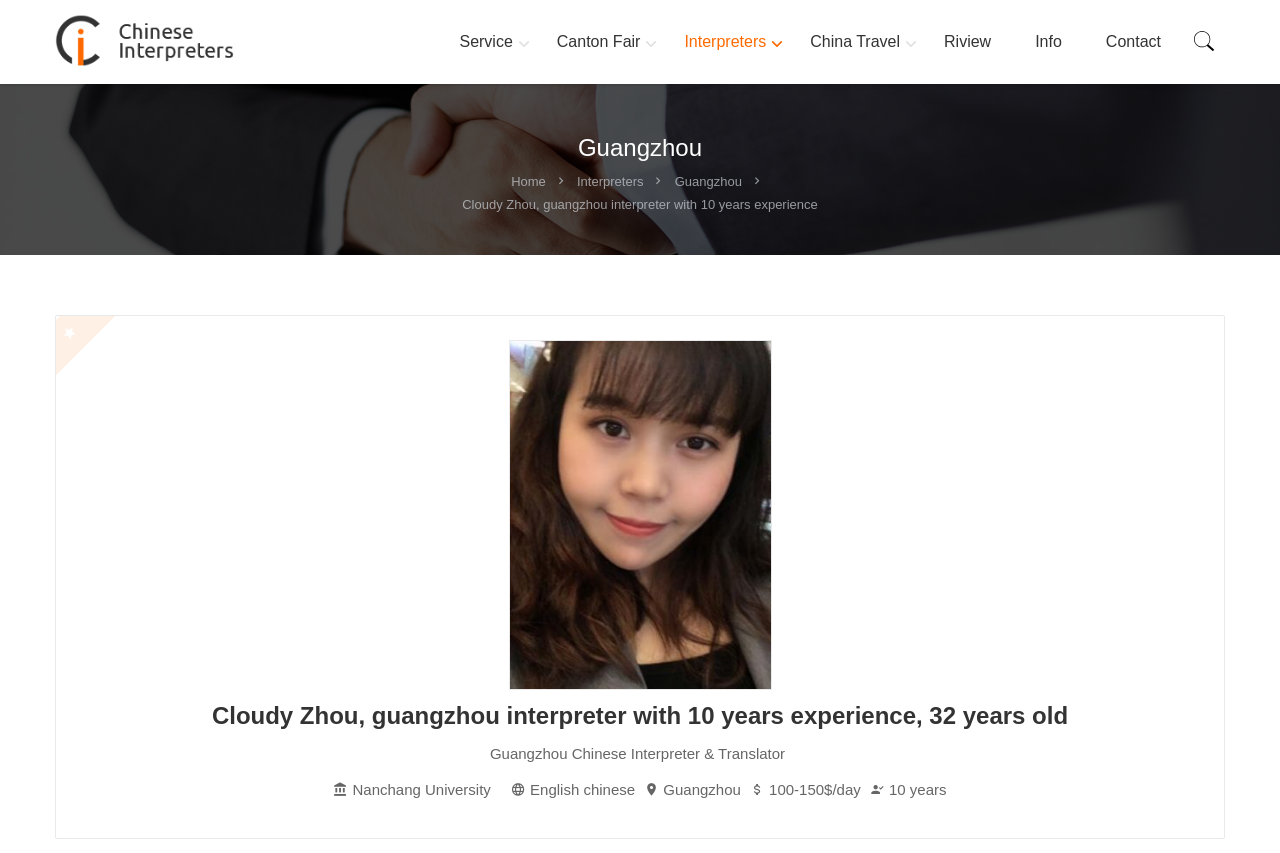Answer the question below with a single word or a brief phrase: 
What is the location of Cloudy Zhou's service?

Guangzhou